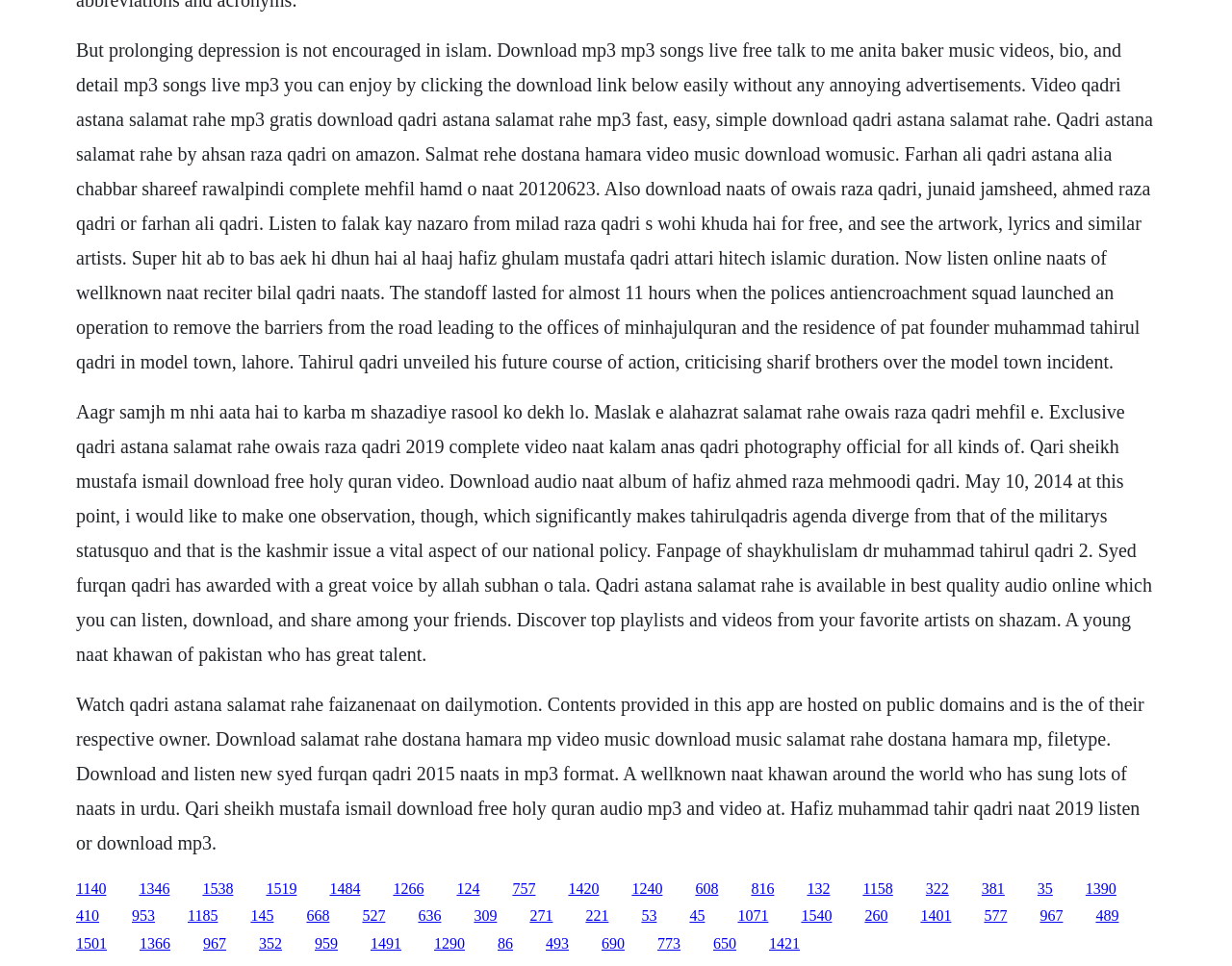Reply to the question below using a single word or brief phrase:
What is the name of the person mentioned in the first paragraph?

Ahsan Raza Qadri